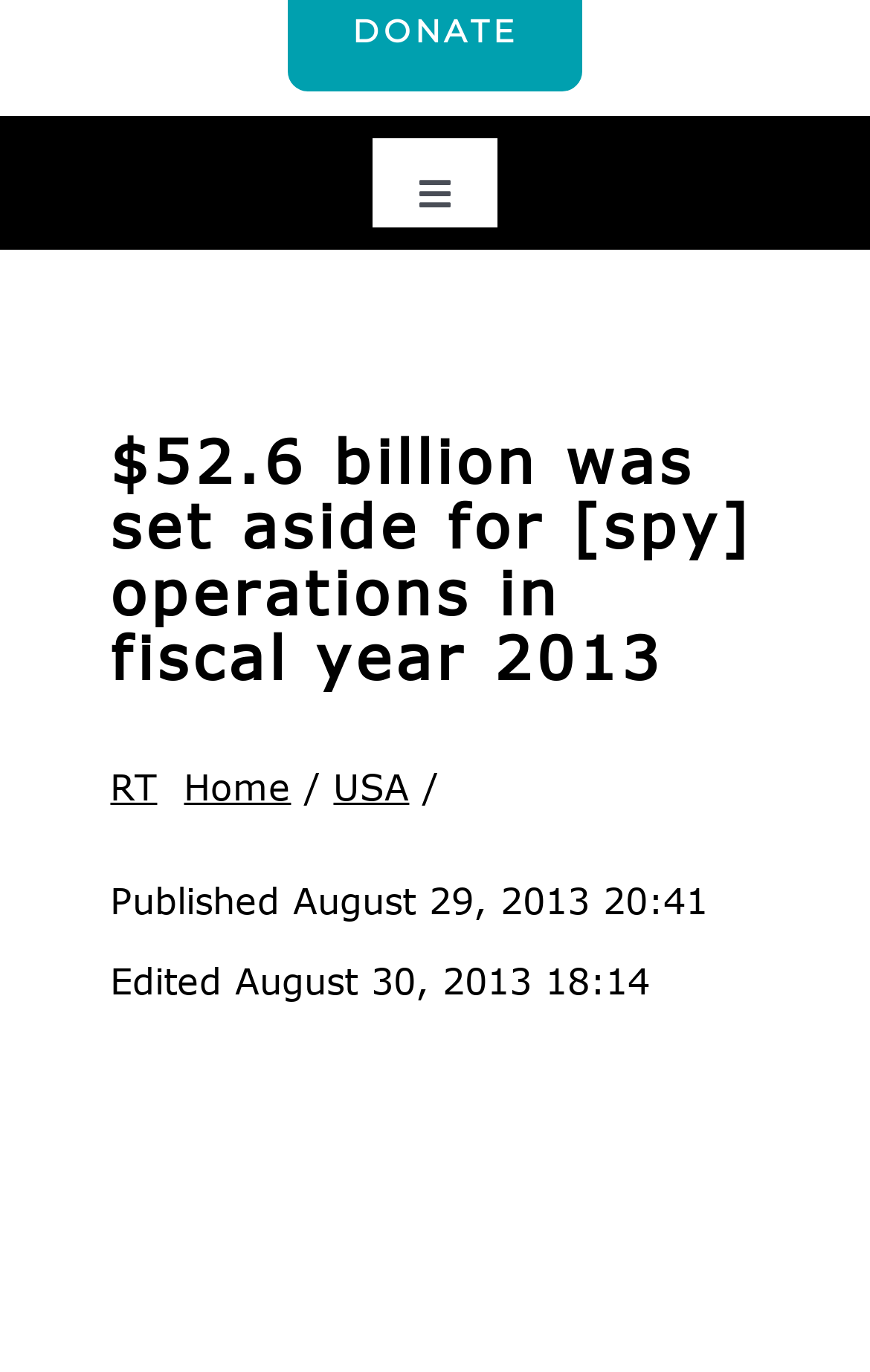What is the date of the latest edit?
Identify the answer in the screenshot and reply with a single word or phrase.

August 30, 2013